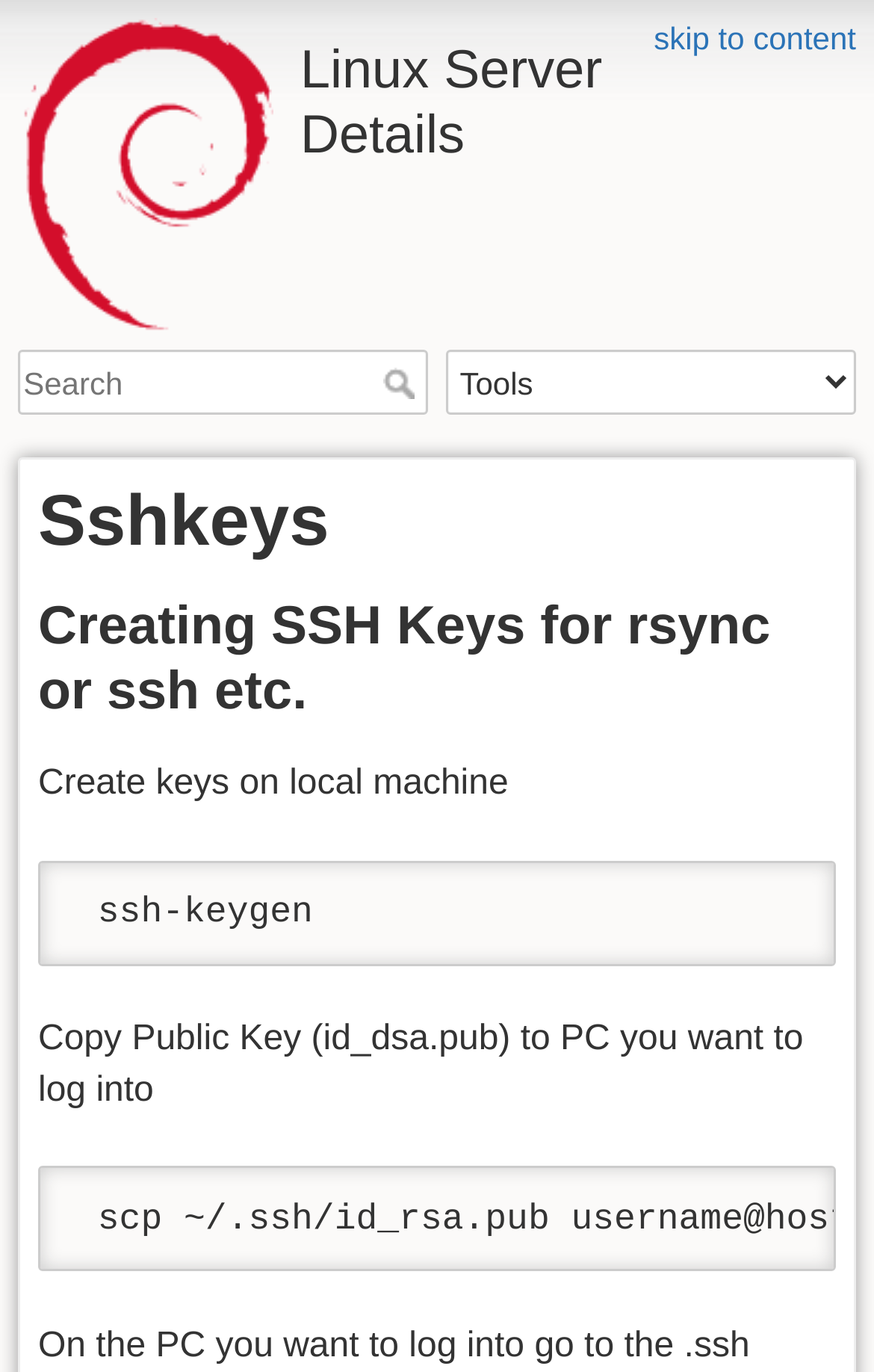What type of content is presented on this webpage?
Answer the question in as much detail as possible.

Based on the structure and content of the webpage, it appears to be a tutorial or guide on how to create SSH keys for rsync or ssh, providing step-by-step instructions and explanations.